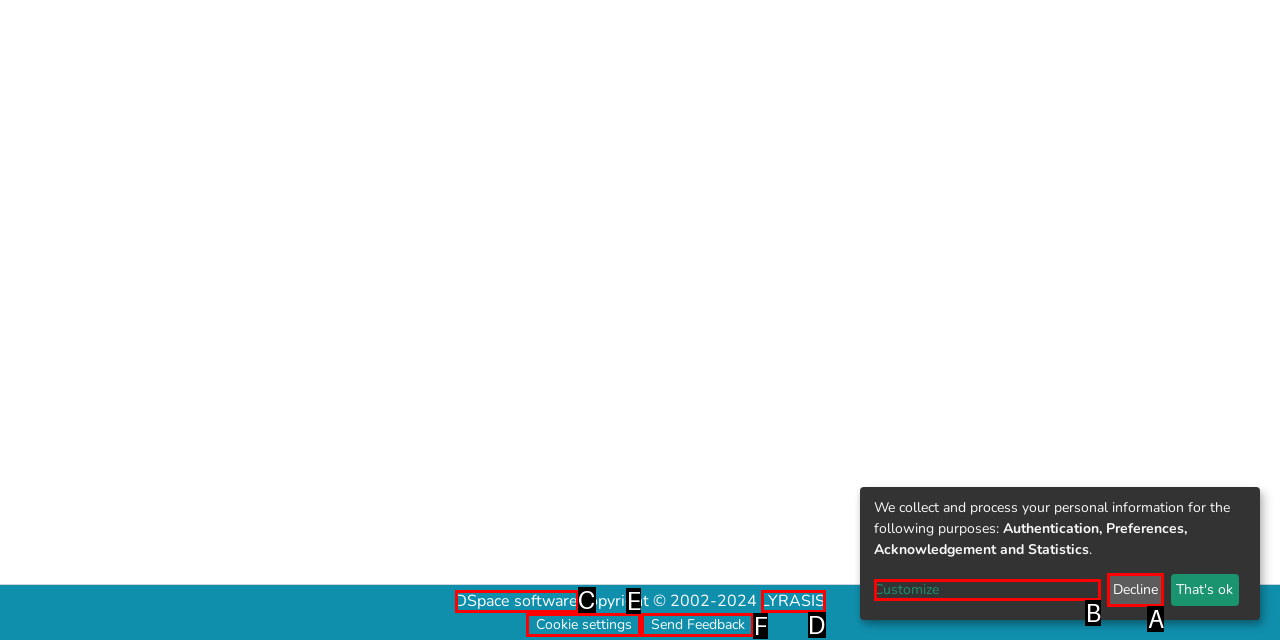Match the HTML element to the description: LYRASIS. Respond with the letter of the correct option directly.

D